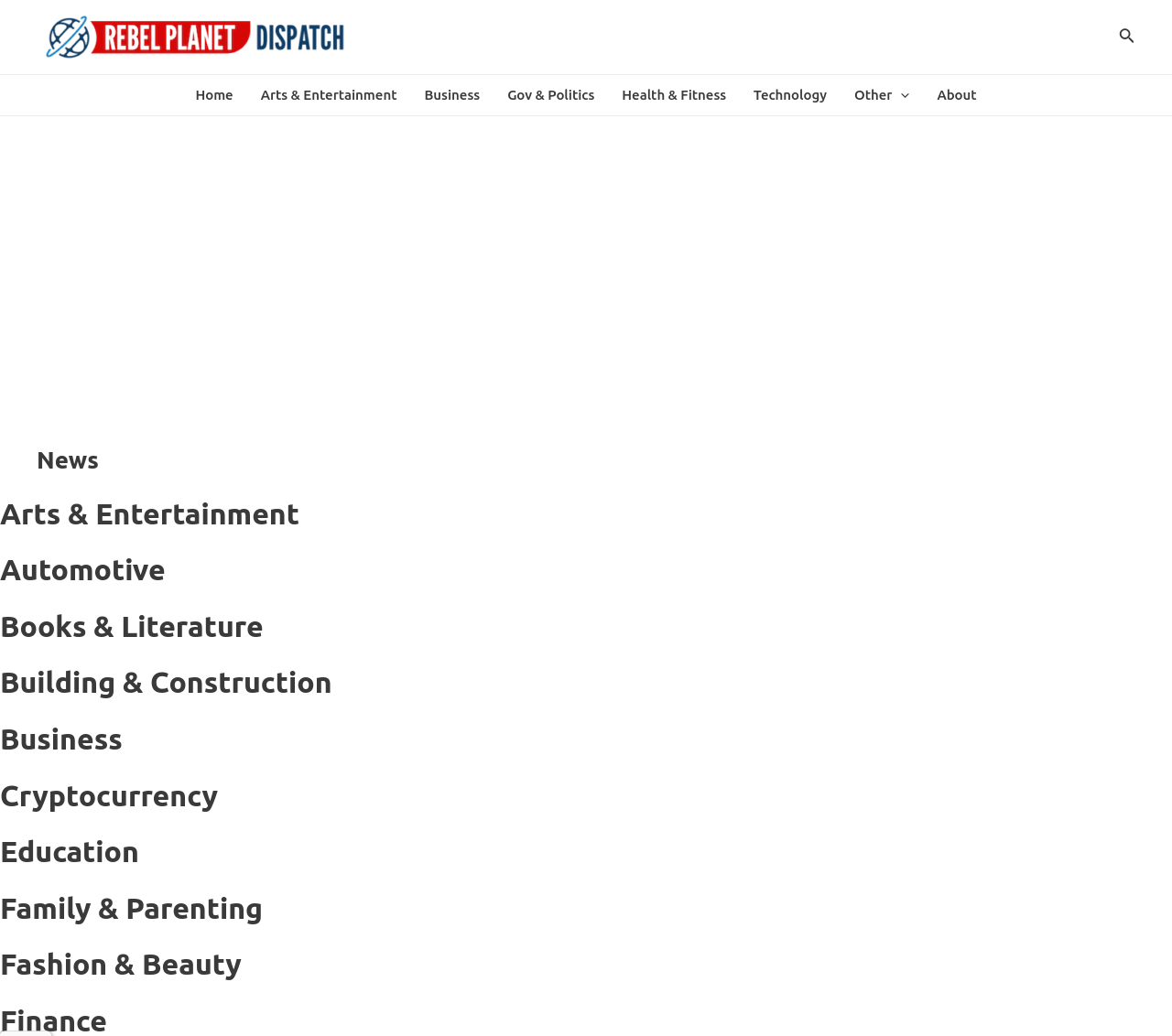Kindly determine the bounding box coordinates for the clickable area to achieve the given instruction: "Search for something".

[0.955, 0.028, 0.969, 0.046]